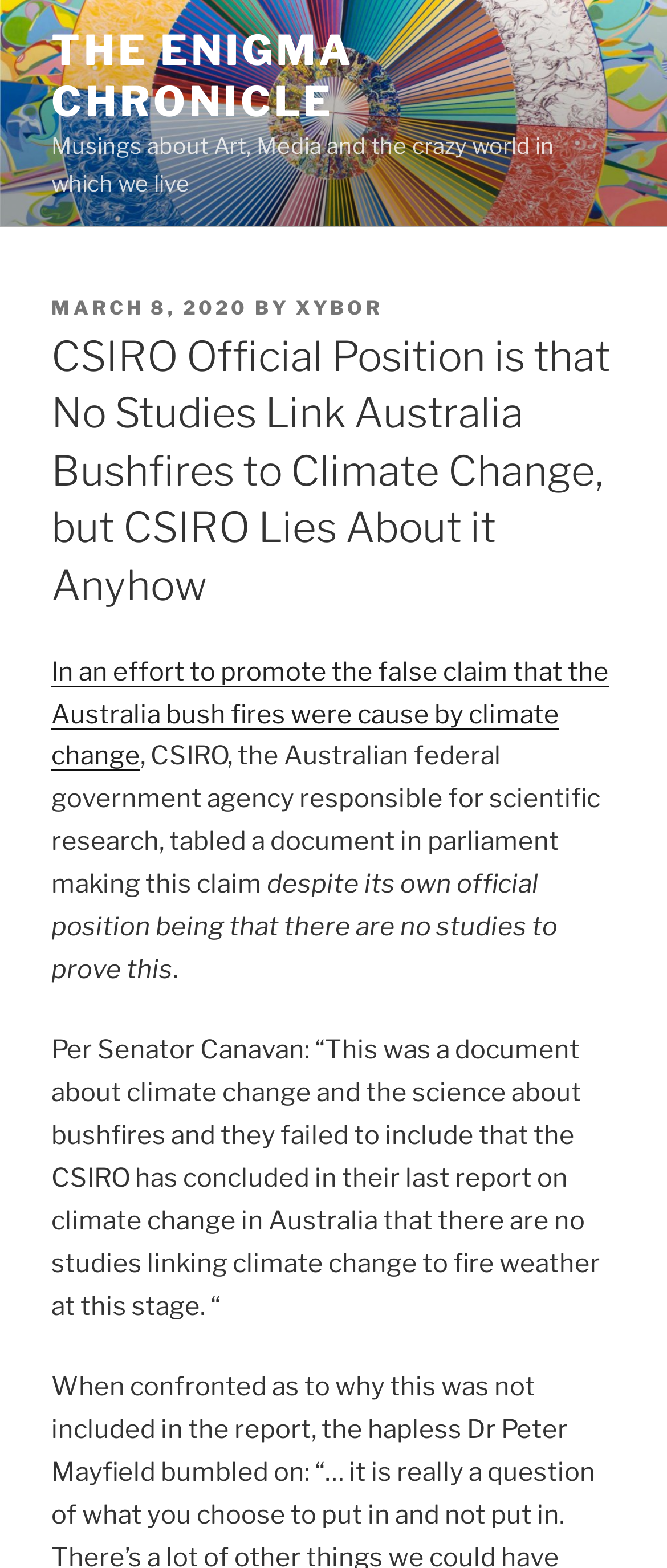Determine which piece of text is the heading of the webpage and provide it.

CSIRO Official Position is that No Studies Link Australia Bushfires to Climate Change, but CSIRO Lies About it Anyhow